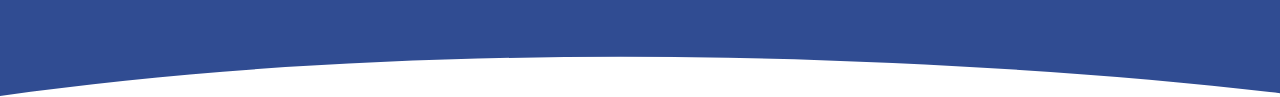Provide a comprehensive description of the image.

The image features a smooth blue graphic element, designed in a curved shape that adds a visually appealing touch to the webpage. This section likely serves as a background or decorative feature, complementing the surrounding content related to health, safety, and wellbeing considerations for independent schools during the COVID-19 pandemic. The clean, blue hue creates a sense of calm and professionalism, reflecting the serious nature of the topic. The design choice aims to enhance readability and engagement with the accompanying information, fostering a connection with readers interested in best practices for school safety amidst evolving challenges.